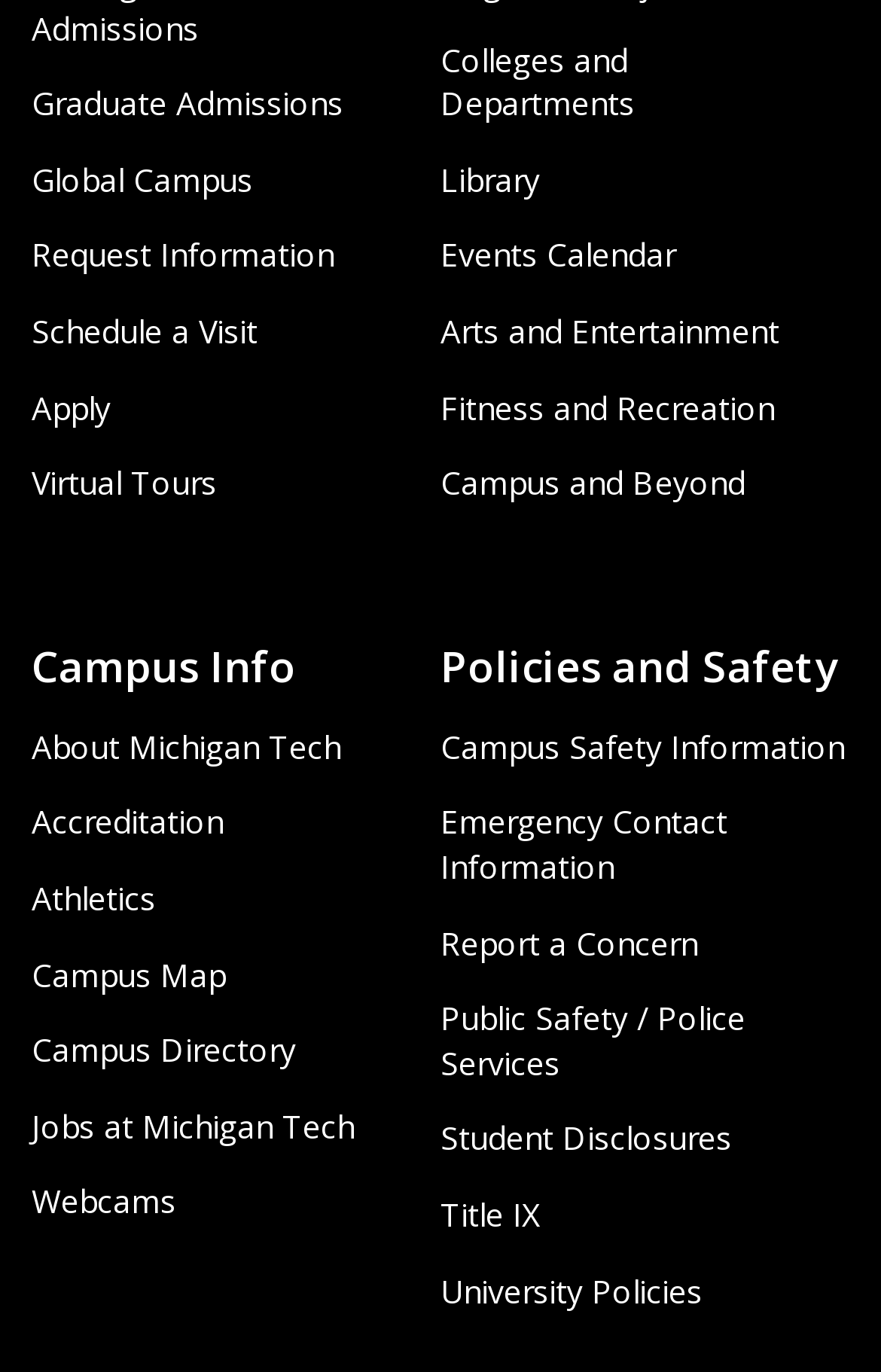What can you do on this webpage?
Answer the question with a detailed and thorough explanation.

I determined the answer by analyzing the links and headings on the webpage. The links are categorized into 'Campus Info', 'Policies and Safety', and others, which suggest that the webpage provides information about the university. The links 'Graduate Admissions', 'Request Information', and 'Apply' imply that users can get information about the university and its programs.